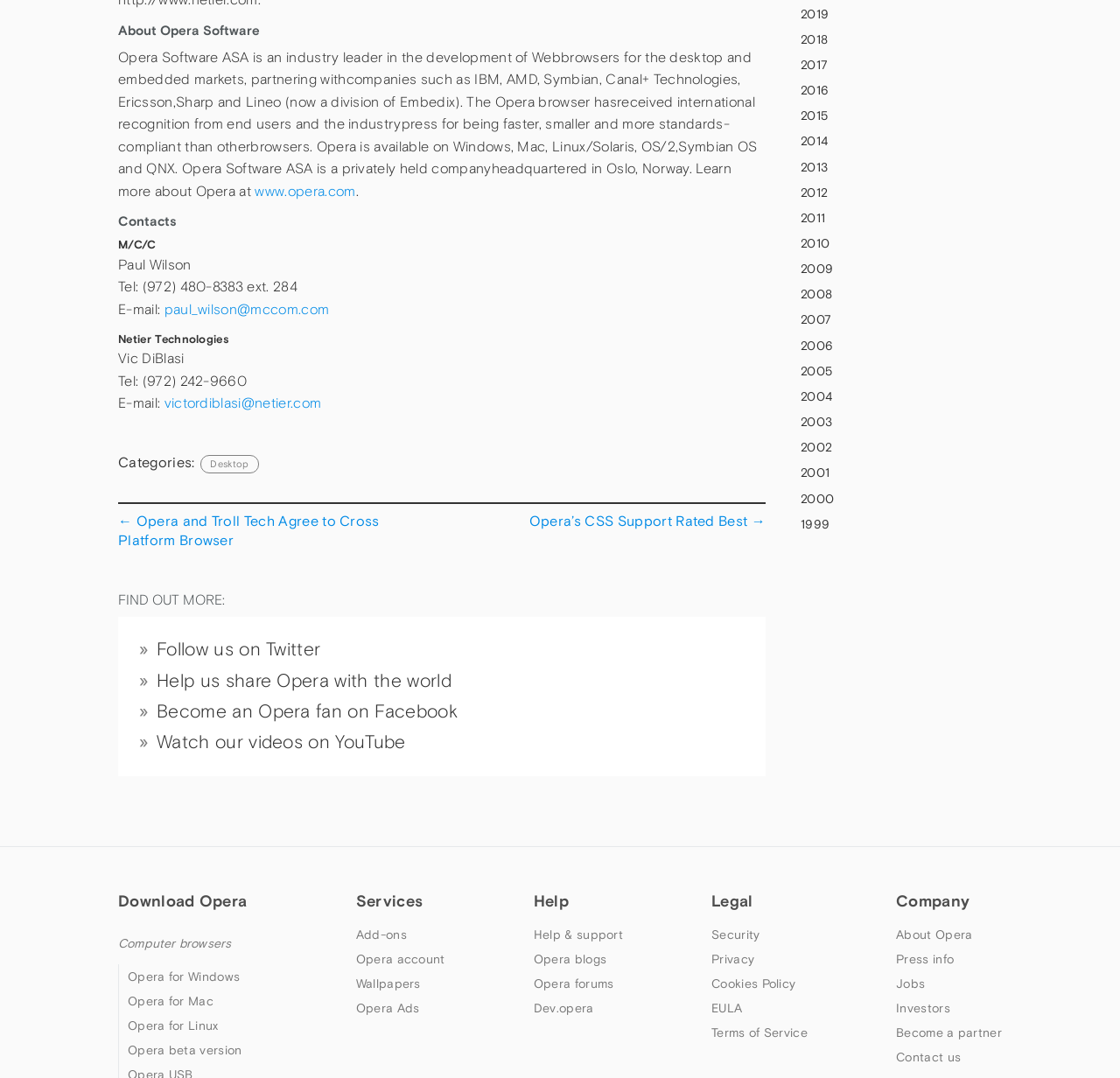What is the purpose of the 'FIND OUT MORE' section?
Provide a one-word or short-phrase answer based on the image.

To provide additional resources